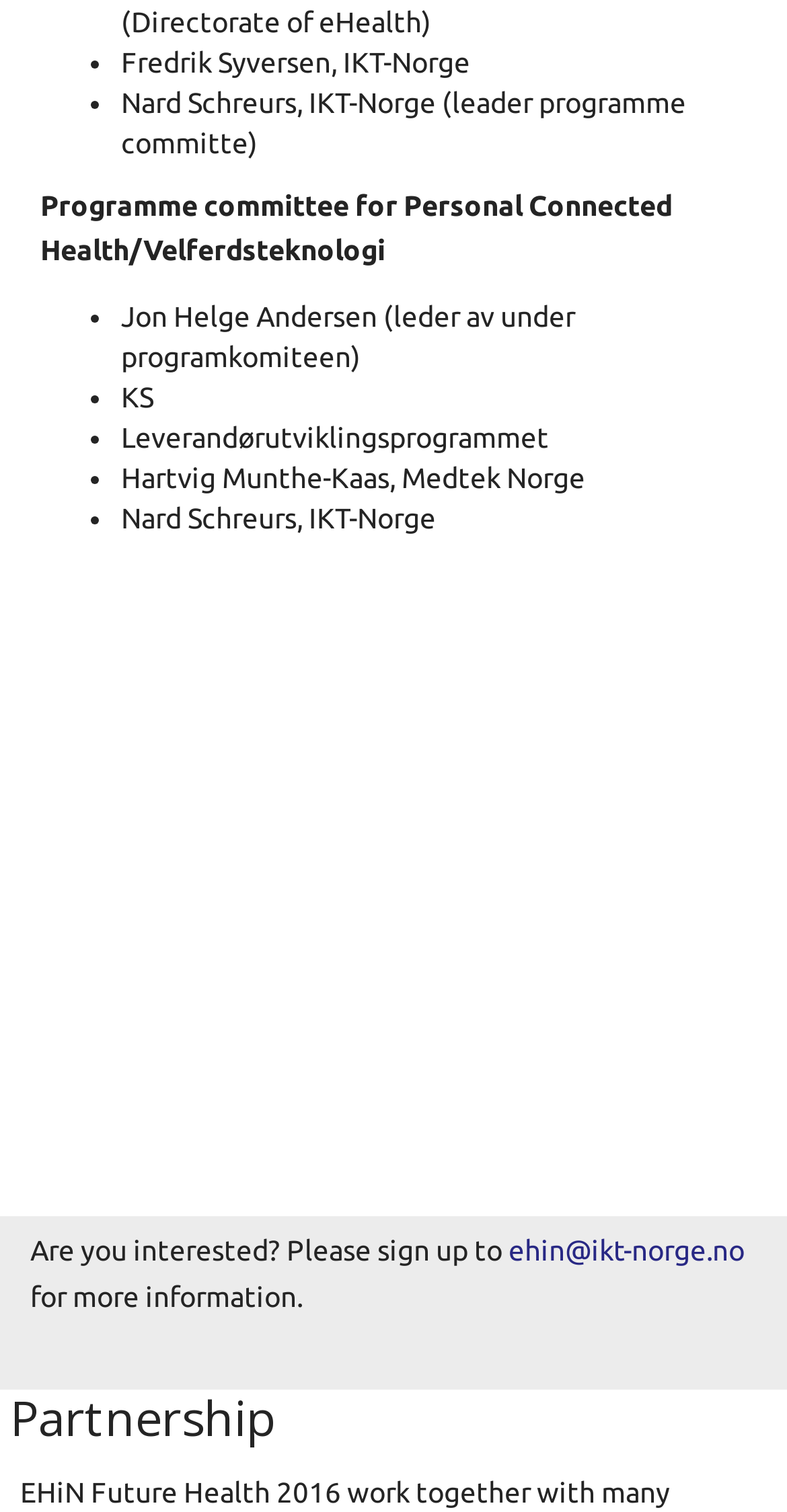How many list markers are there on the webpage?
Using the screenshot, give a one-word or short phrase answer.

6